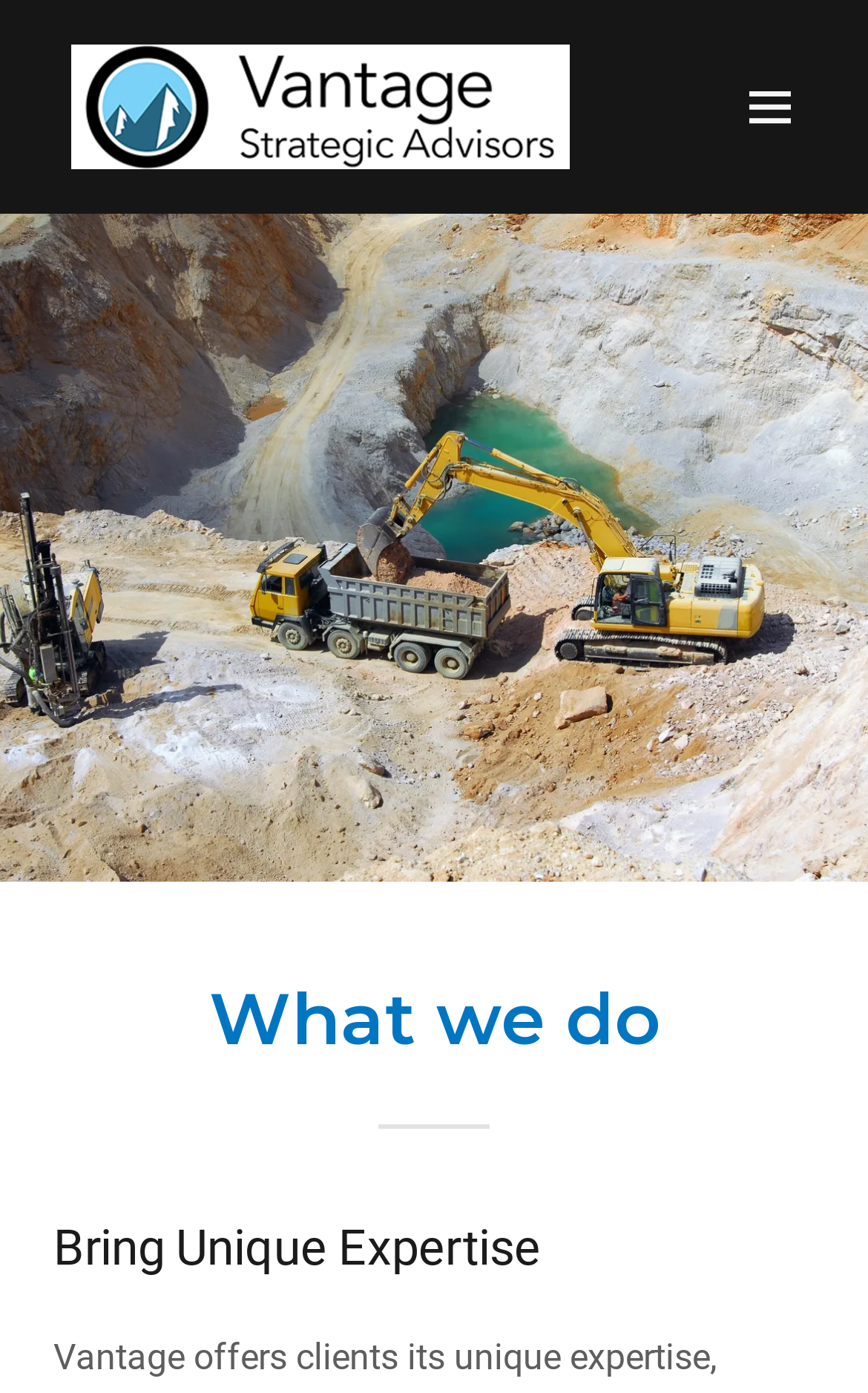Based on the provided description, "Clubs", find the bounding box of the corresponding UI element in the screenshot.

None